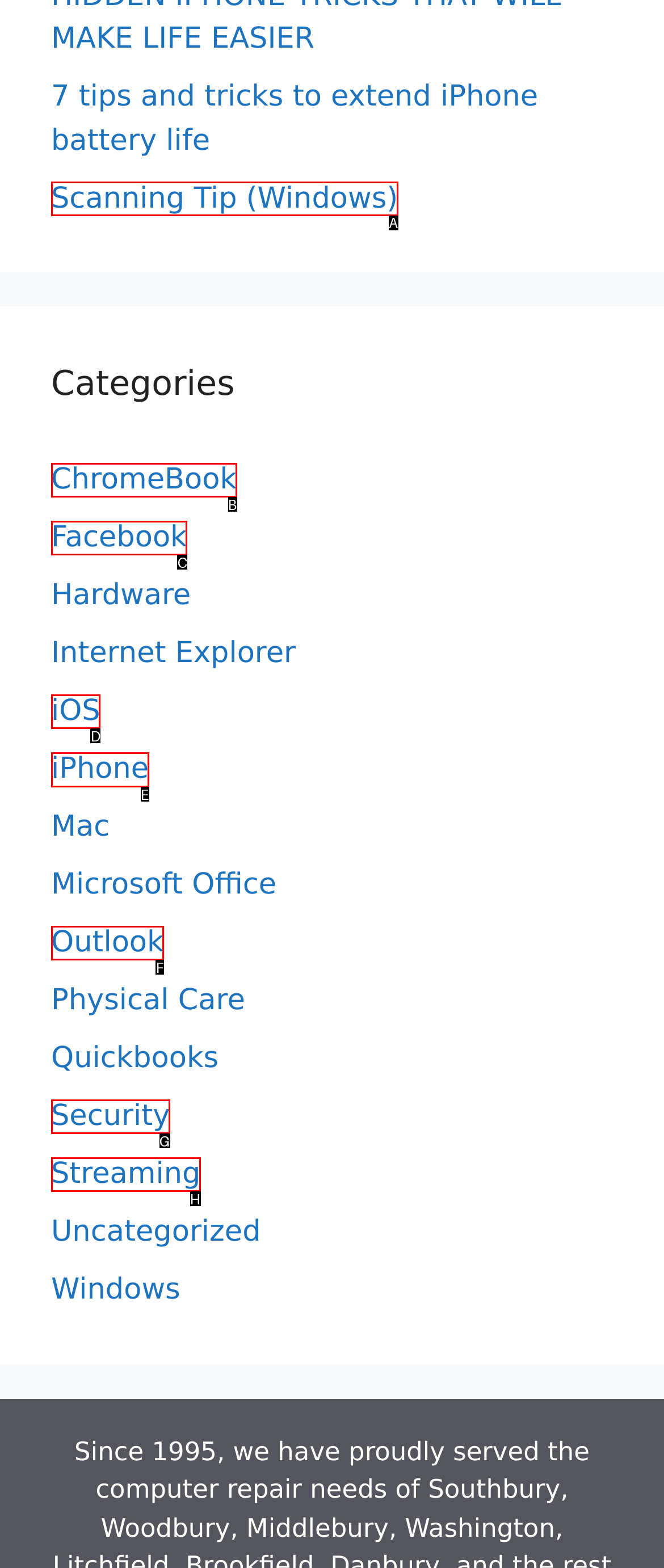Determine which element should be clicked for this task: Learn about iPhone
Answer with the letter of the selected option.

E